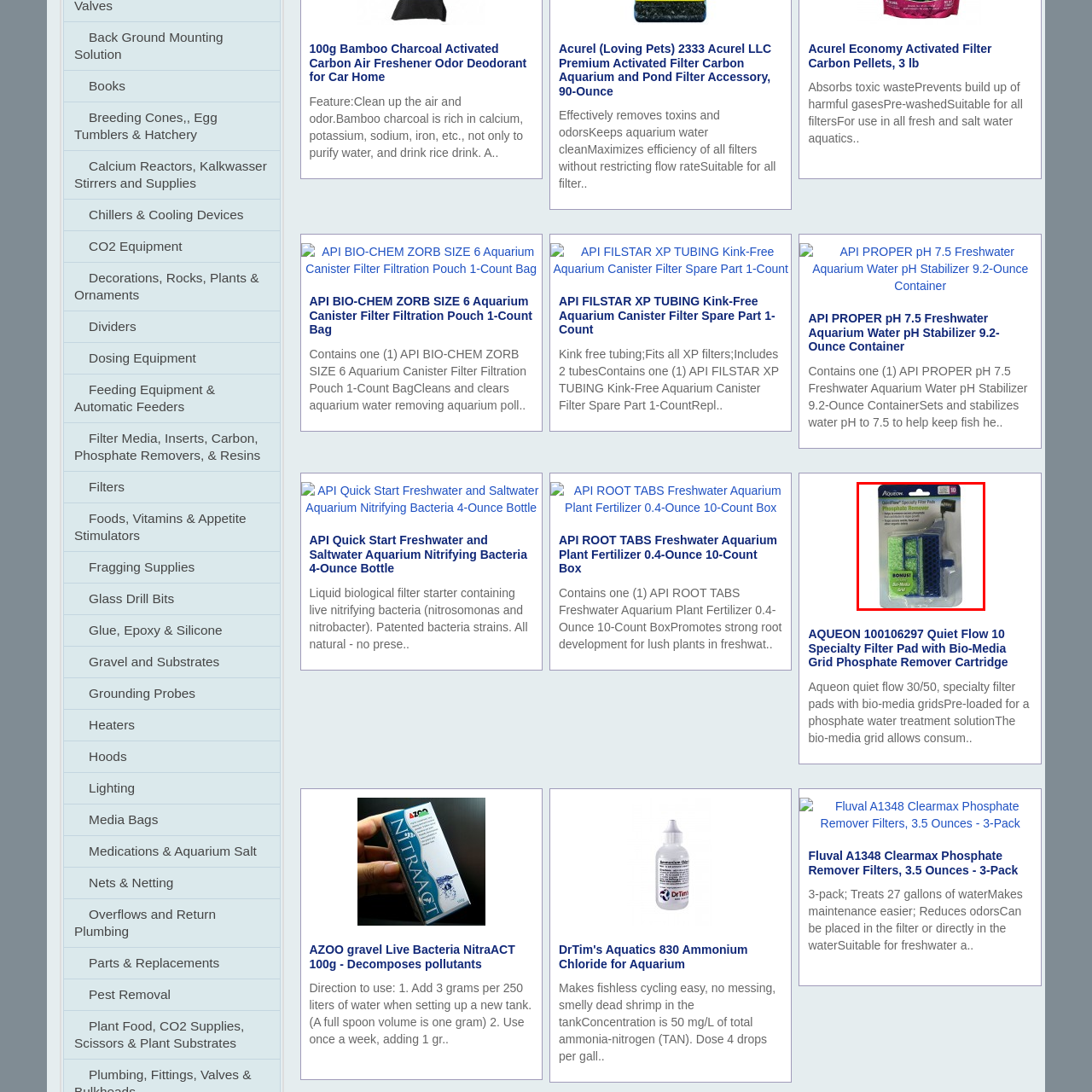Draft a detailed caption for the image located inside the red outline.

The image showcases the Aqueon Quiet Flow 10 Specialty Filter Pad, designed for use in aquariums. The packaging features a clear view of the filter pad, which includes a blue and green design highlighting its bio-media grid, intended to enhance phosphate removal in the water. The product promises efficient water treatment, ensuring the upkeep of a healthy aquatic environment. Additionally, it emphasizes its pre-loaded capabilities for phosphate removal, making it a vital accessory for aquarium maintenance. A promotional banner on the packaging reads "BONUS! Bio-Media Grid," indicating an added feature for optimal filtration performance. The product is ideal for those looking to maintain clear and healthy water conditions in both fresh and saltwater aquariums.